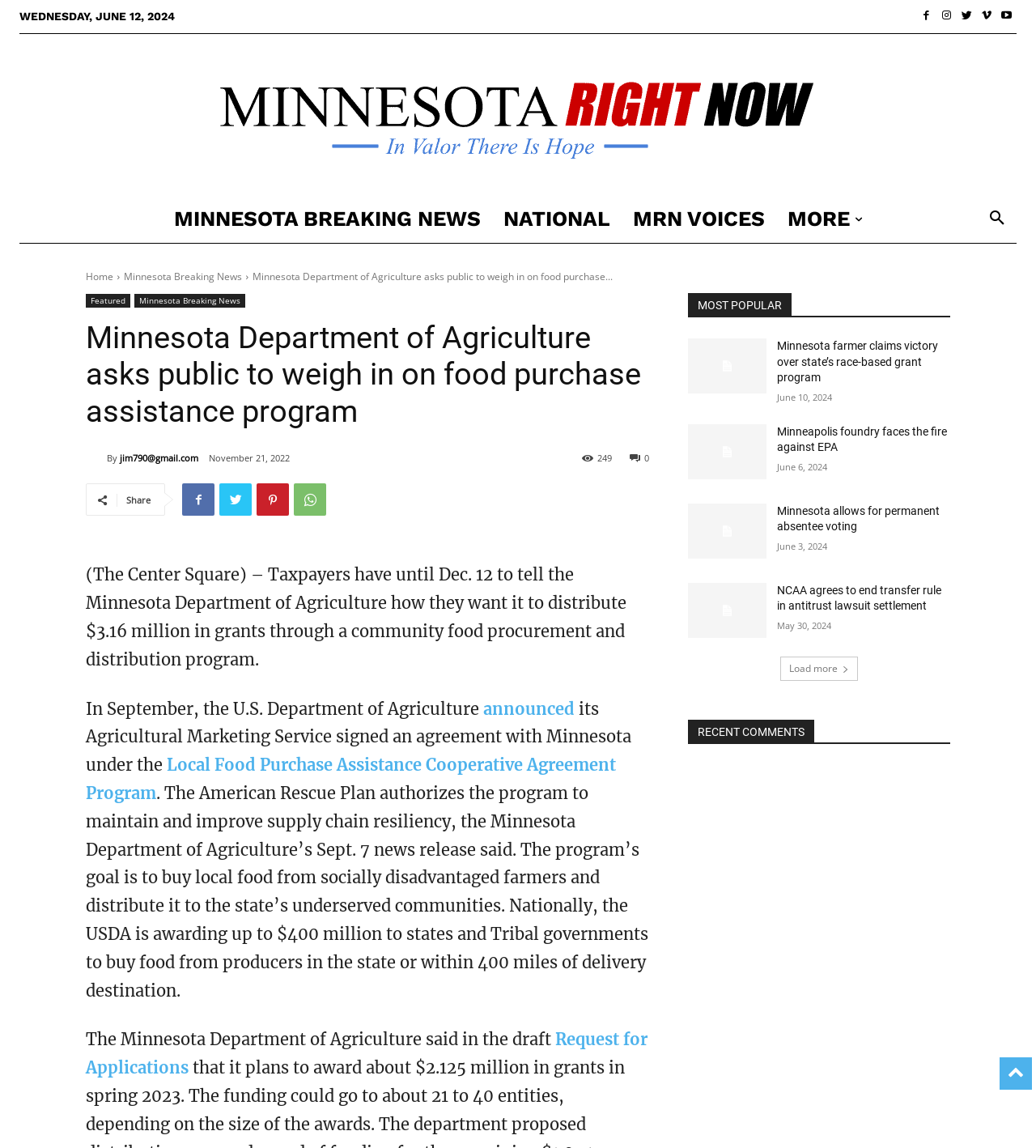Provide a one-word or short-phrase response to the question:
How much money is the USDA awarding to states and Tribal governments?

Up to $400 million